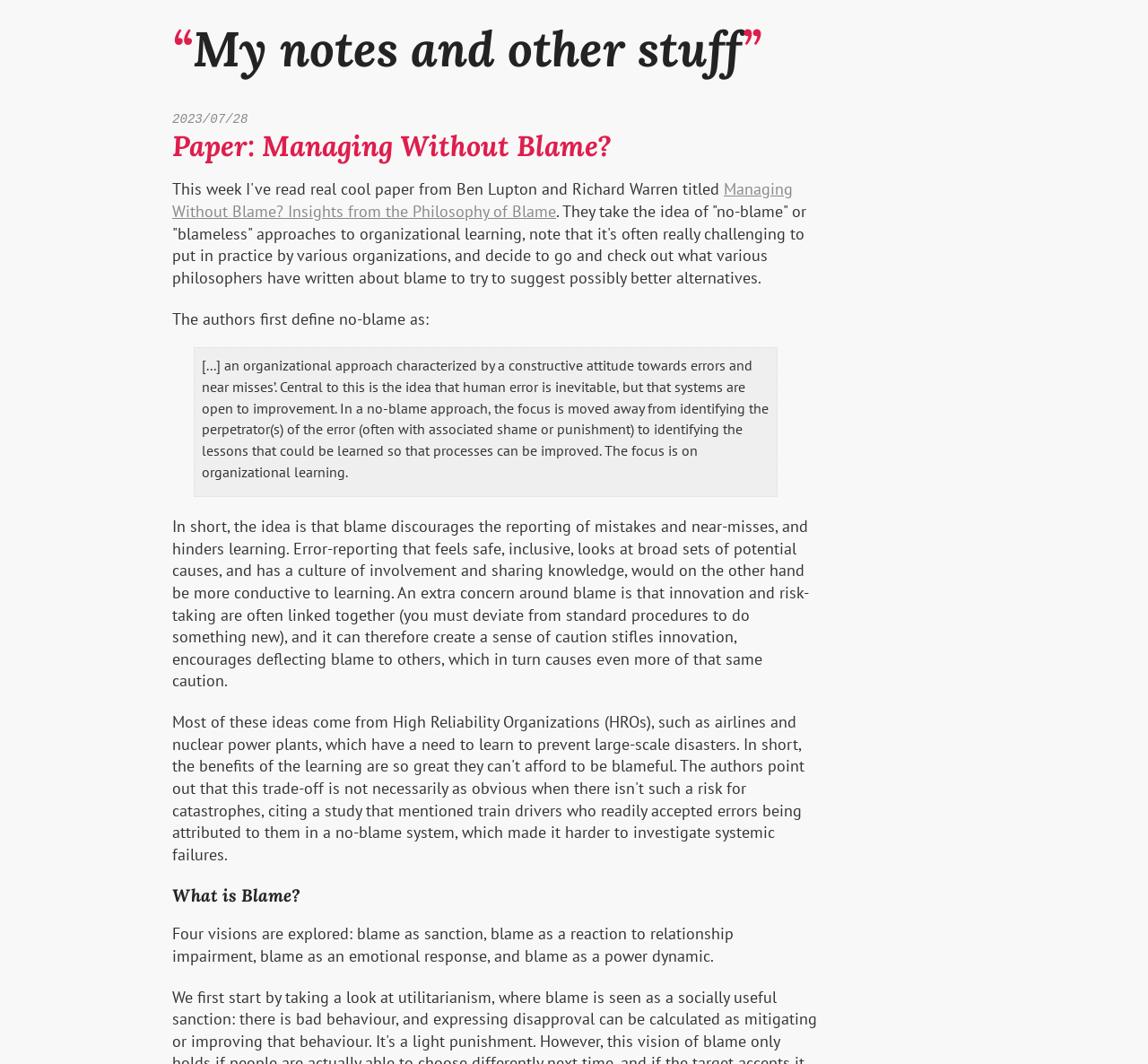Provide a one-word or one-phrase answer to the question:
What is the purpose of the 'no-blame' approach in organizational learning?

To improve processes